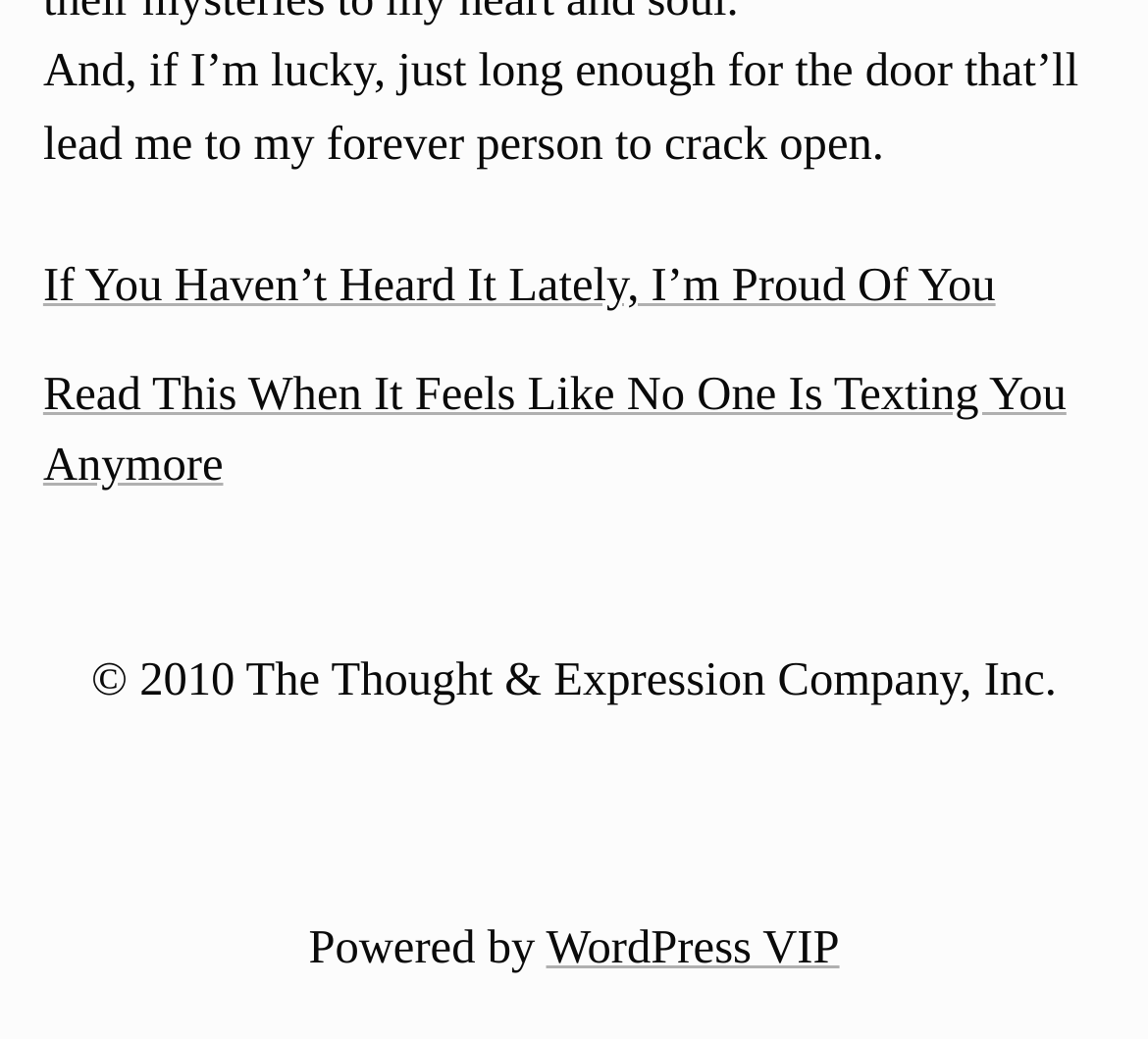How many sections are there on the webpage?
Using the visual information, answer the question in a single word or phrase.

3